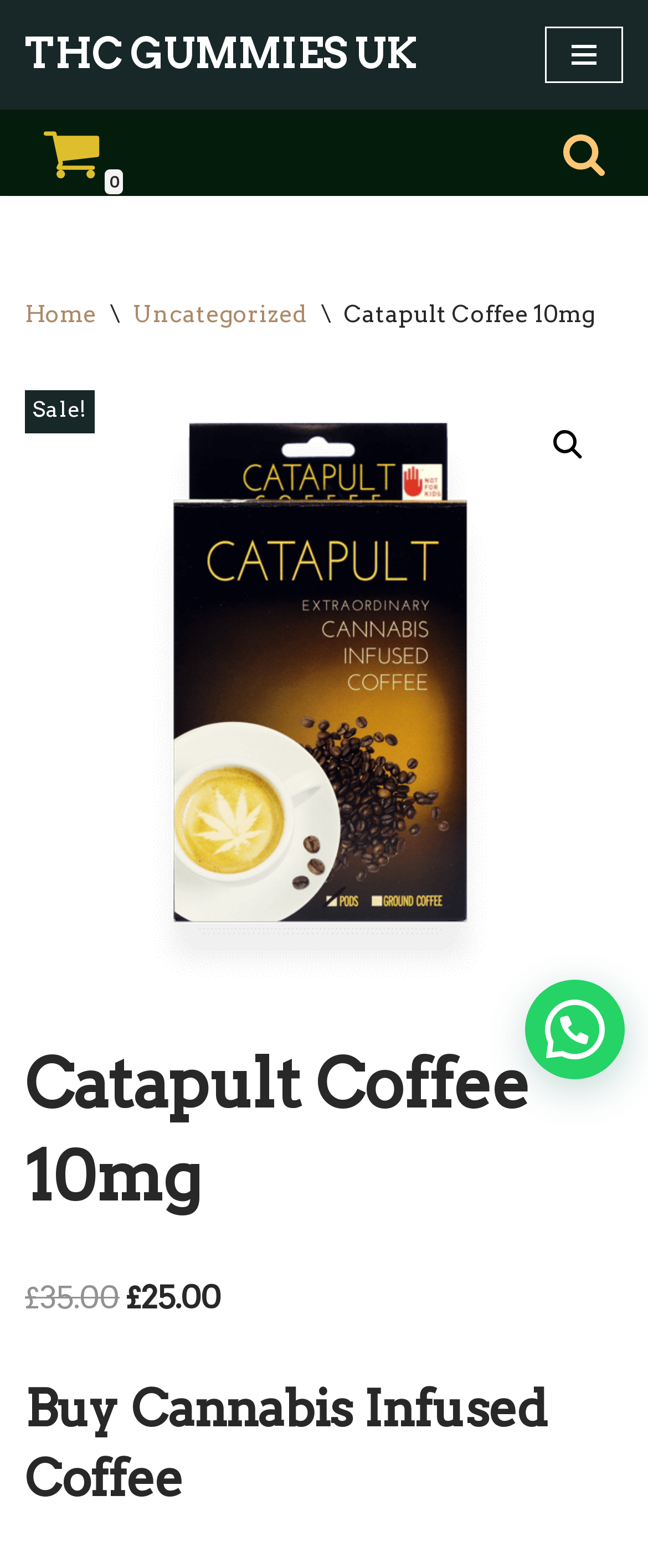What is the current cart status?
Based on the image, provide a one-word or brief-phrase response.

0